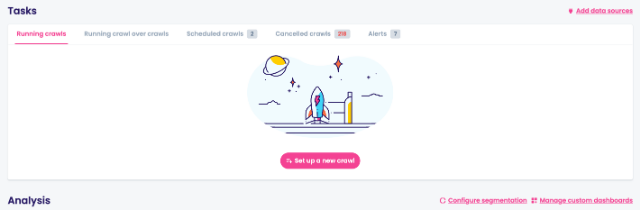Respond to the following query with just one word or a short phrase: 
What is the central object on the launchpad?

A rocket